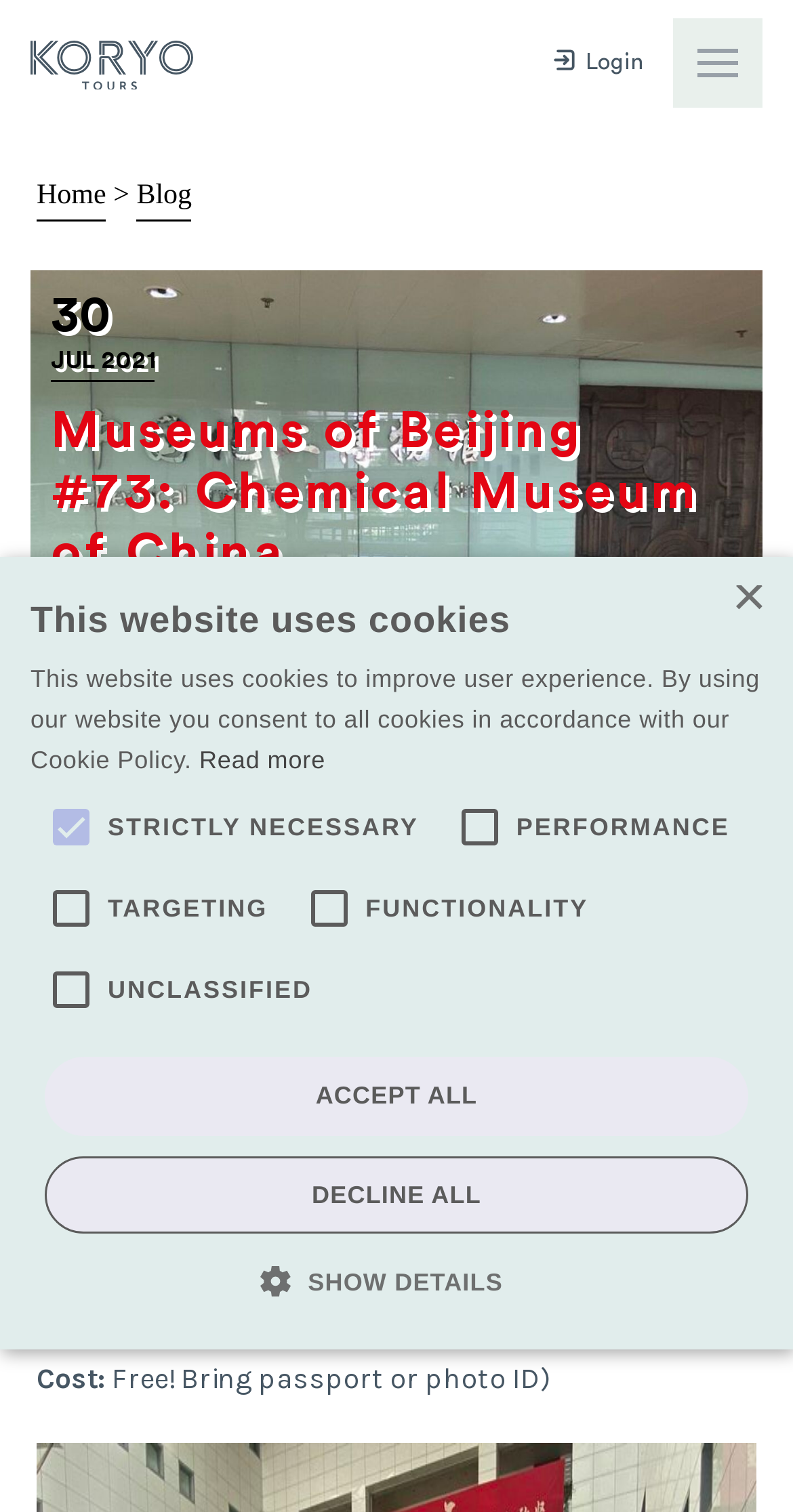Find and provide the bounding box coordinates for the UI element described here: "parent_node: NORTH KOREA TOURS (DPRK)". The coordinates should be given as four float numbers between 0 and 1: [left, top, right, bottom].

[0.849, 0.012, 0.962, 0.071]